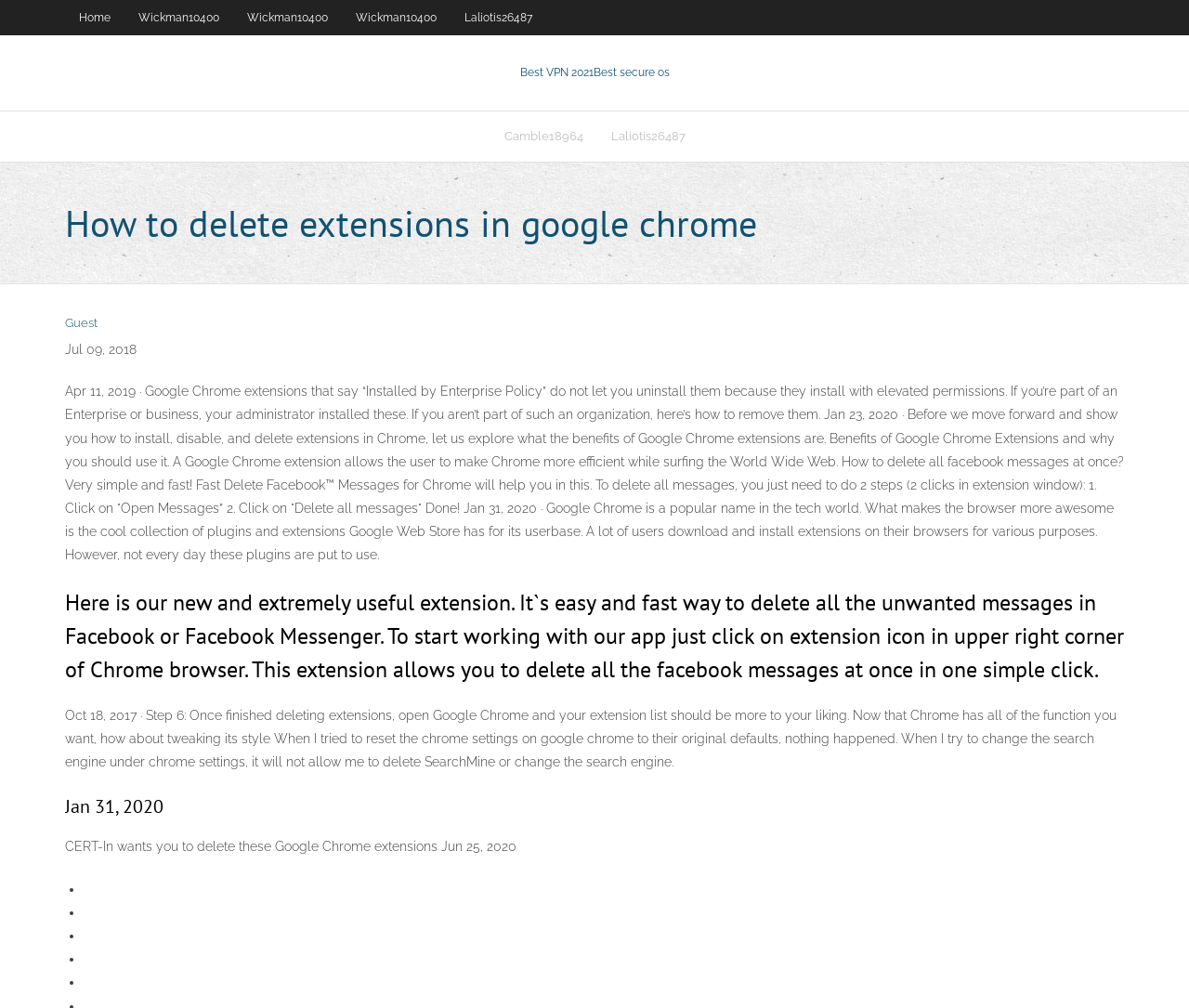Use a single word or phrase to answer this question: 
What is the topic of the webpage?

Google Chrome extensions